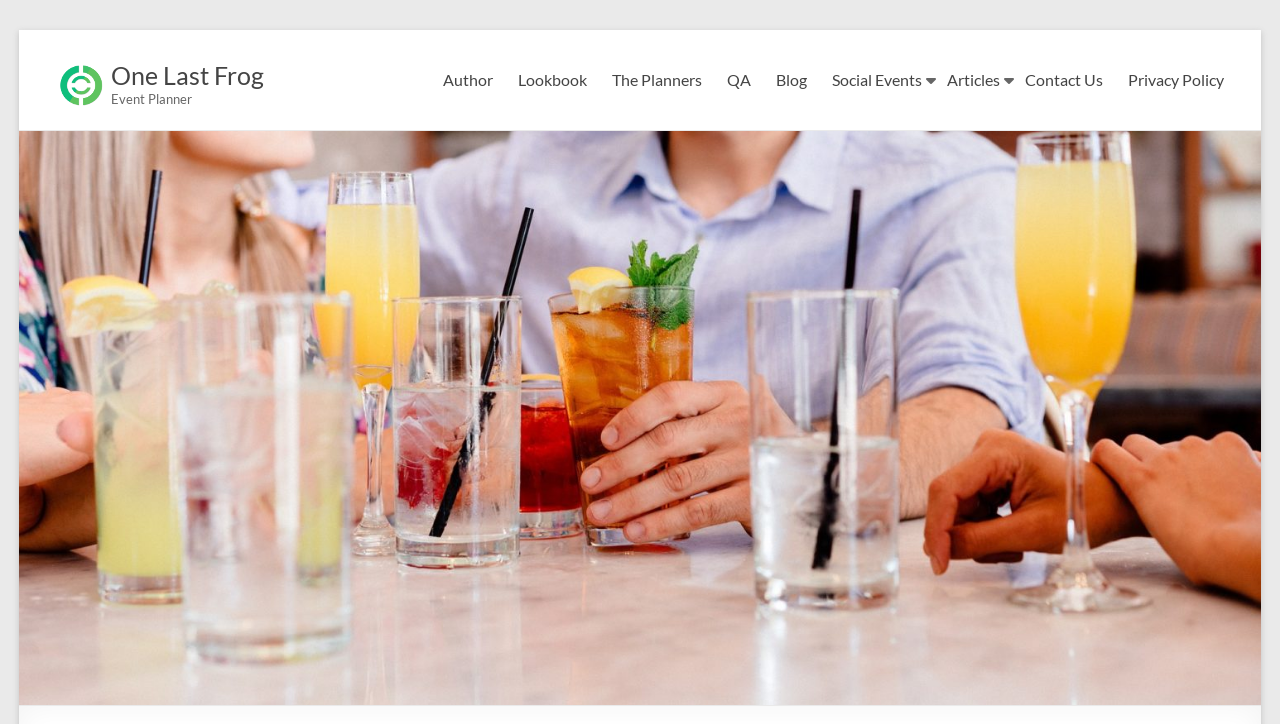Summarize the contents and layout of the webpage in detail.

The webpage appears to be a blog or article page from a website called "One Last Frog". At the top-left corner, there is a link to "Skip to content". Next to it, there is a logo of "One Last Frog" which is an image and a link. Below the logo, there is a heading with the same name "One Last Frog". 

On the top-right side, there are several links to different sections of the website, including "Author", "Lookbook", "The Planners", "QA", "Blog", "Social Events", "Articles", "Contact Us", and "Privacy Policy". These links are aligned horizontally and are positioned near the top of the page.

Below the links, there is a large image that spans almost the entire width of the page. This image is also labeled as "One Last Frog". 

The meta description mentions the COVID-19 pandemic and the need to adapt to a new normal, suggesting that the article or blog post on this page may be related to planning events or adapting to the pandemic. However, the exact content of the article is not described in the accessibility tree.